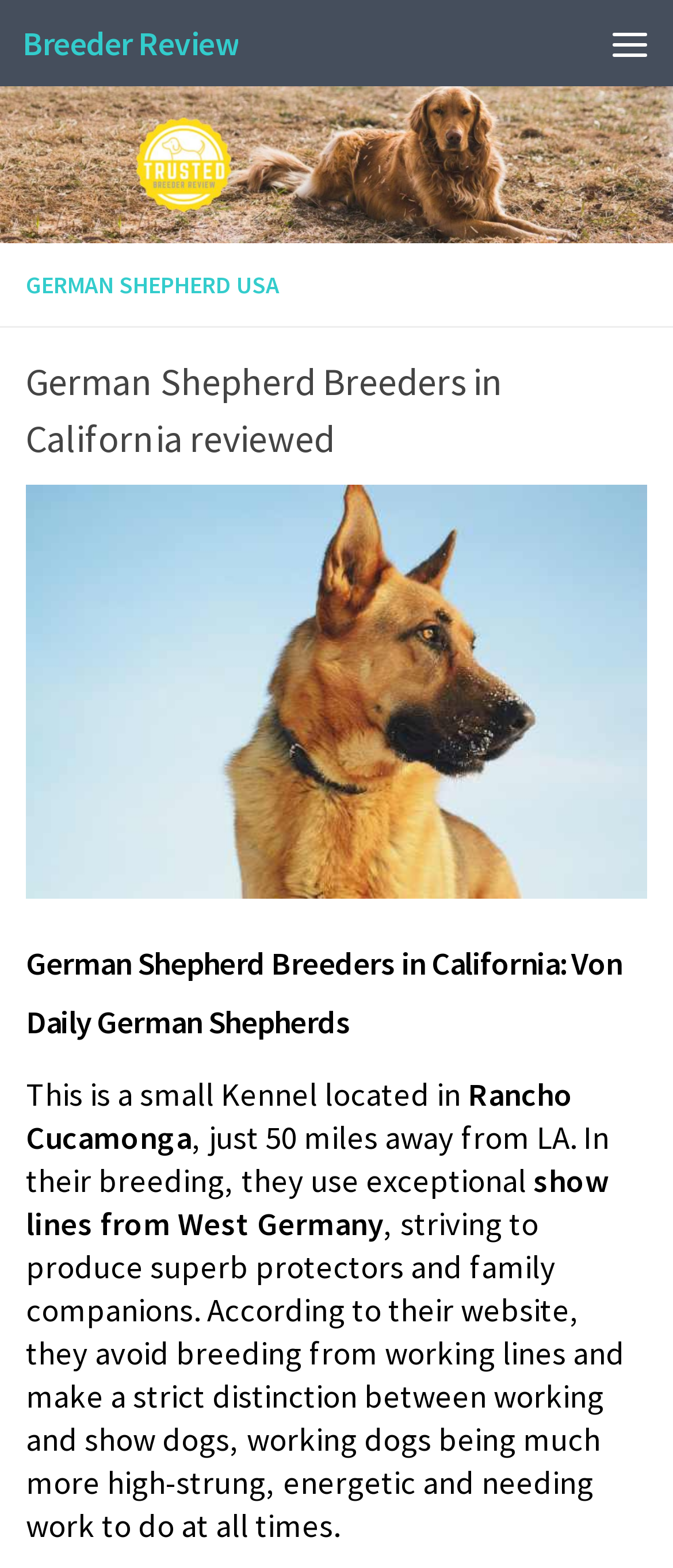Summarize the contents and layout of the webpage in detail.

The webpage is about reviewing German Shepherd breeders in California. At the top left corner, there is a link to "Skip to content". Next to it, there is a link to "Breeder Review". On the top right corner, there is a button labeled "Menu". Below the menu button, there is a website banner with an image. 

Below the banner, there is a link to "GERMAN SHEPHERD USA". Following this link, there is a heading that reads "German Shepherd Breeders in California reviewed". To the right of this heading, there is a large image related to German Shepherd breeders in California. 

Below the image, there is another heading that reads "German Shepherd Breeders in California: Von Daily German Shepherds". Following this heading, there are several paragraphs of text that describe a kennel located in Rancho Cucamonga, California. The text explains that the kennel uses exceptional show lines from West Germany and strives to produce superb protectors and family companions. It also mentions that the kennel avoids breeding from working lines and makes a distinction between working and show dogs.